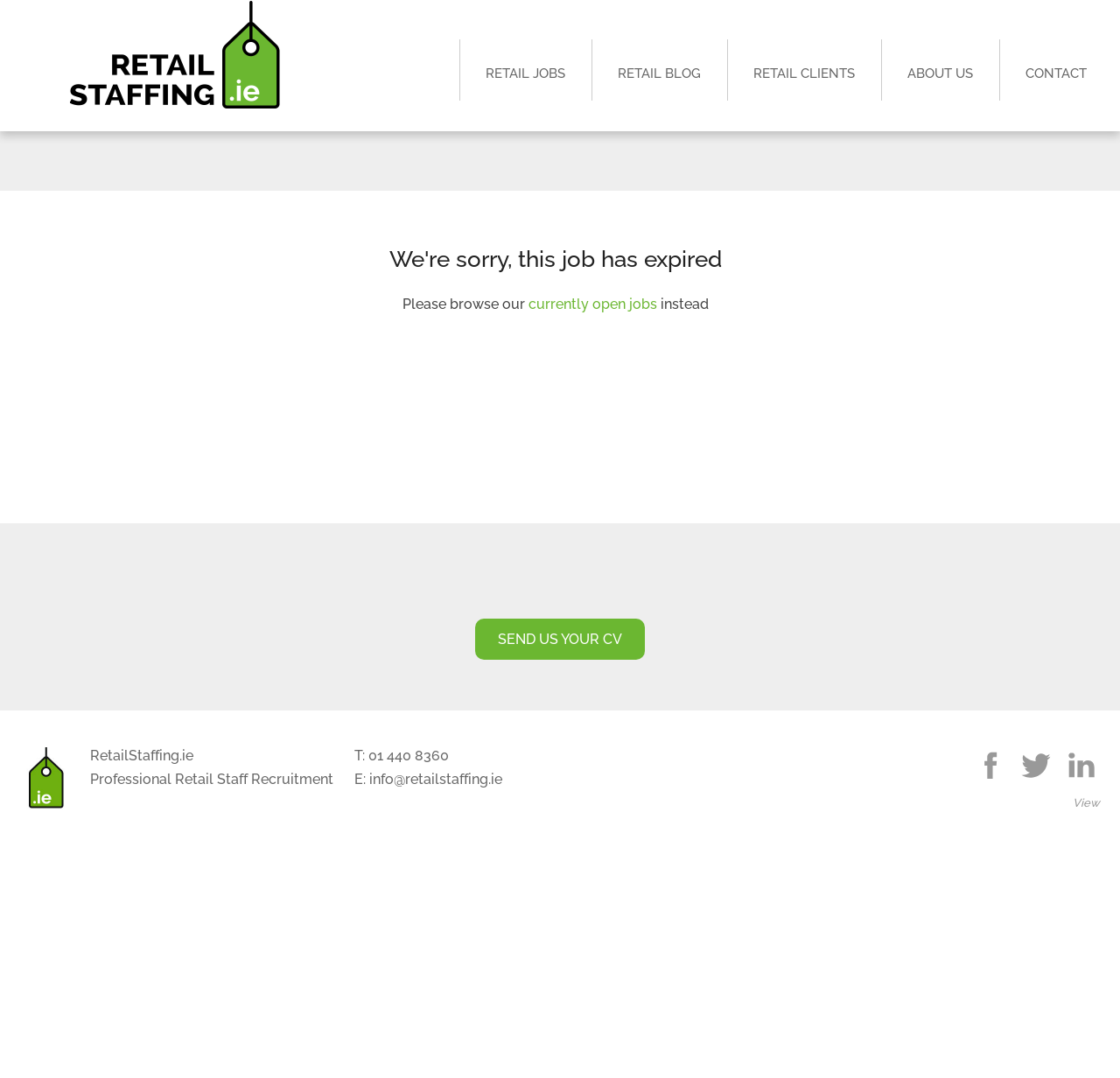Can you find the bounding box coordinates for the element to click on to achieve the instruction: "View product details of 'The Restoration Project A Benedictine Path to Wisdom, Strength, and Love'"?

None